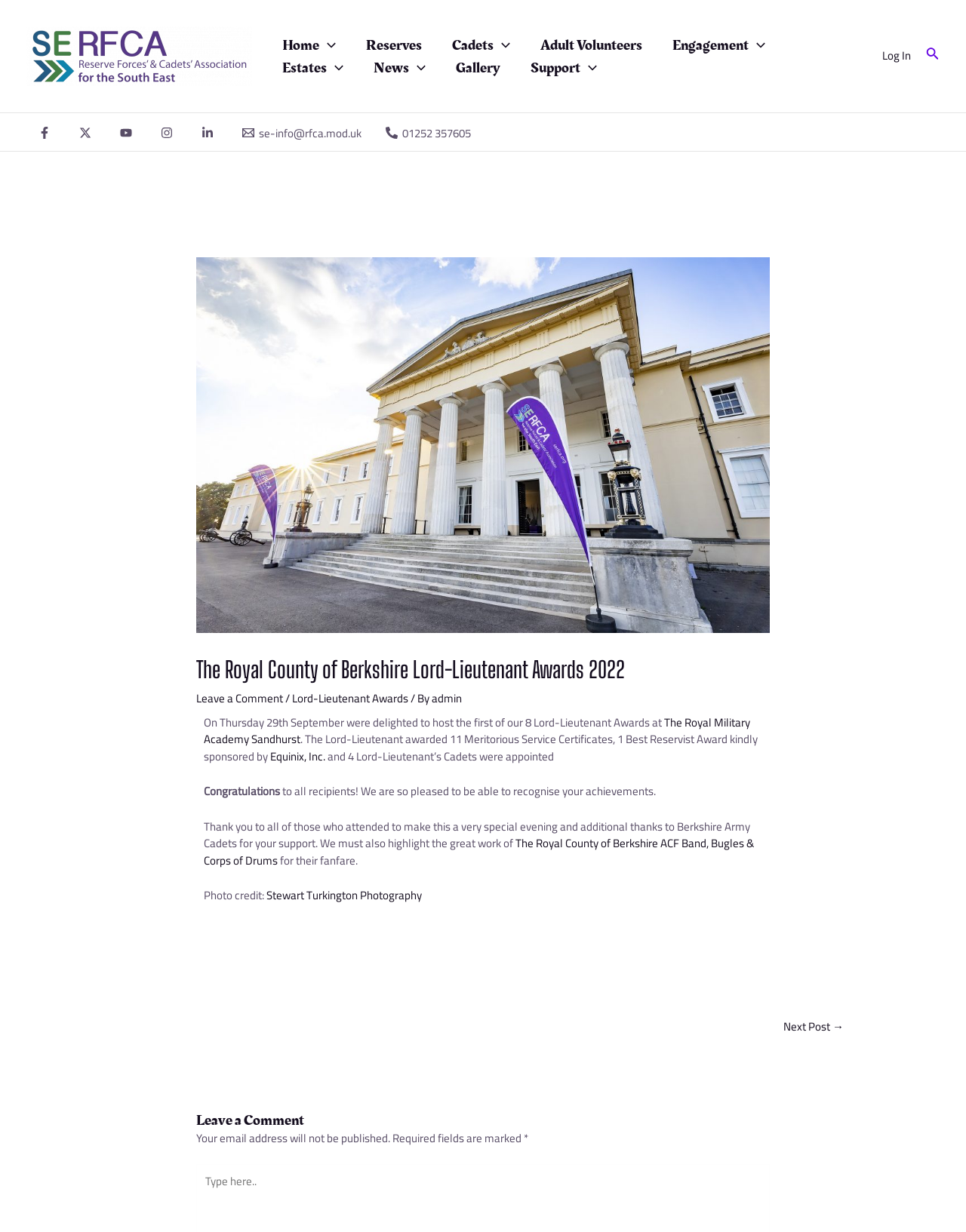What is the name of the band that performed at the event?
Answer the question with a single word or phrase, referring to the image.

The Royal County of Berkshire ACF Band, Bugles & Corps of Drums